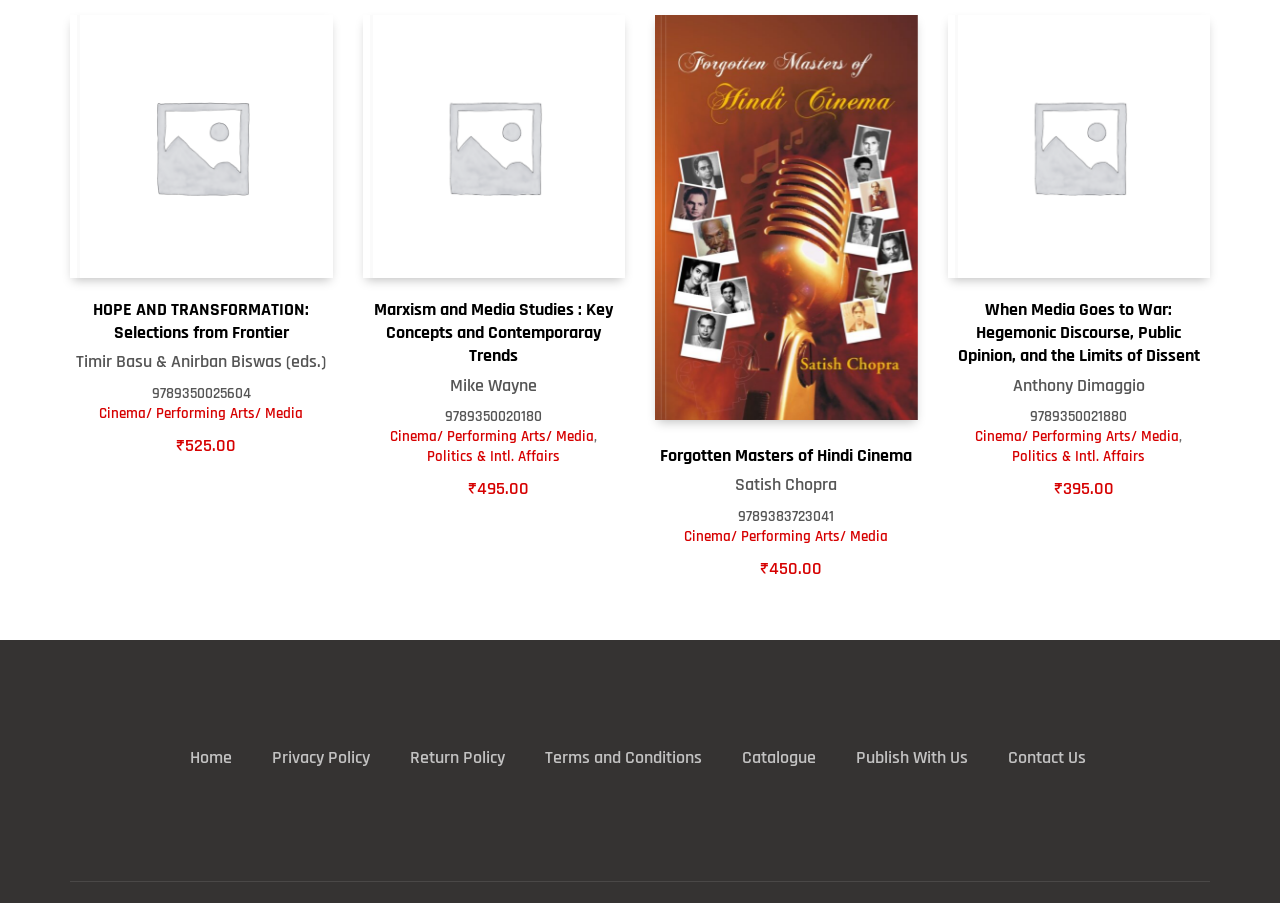Determine the bounding box coordinates of the section to be clicked to follow the instruction: "Browse books by clicking on the link to Politics & Intl. Affairs". The coordinates should be given as four float numbers between 0 and 1, formatted as [left, top, right, bottom].

[0.334, 0.495, 0.438, 0.518]